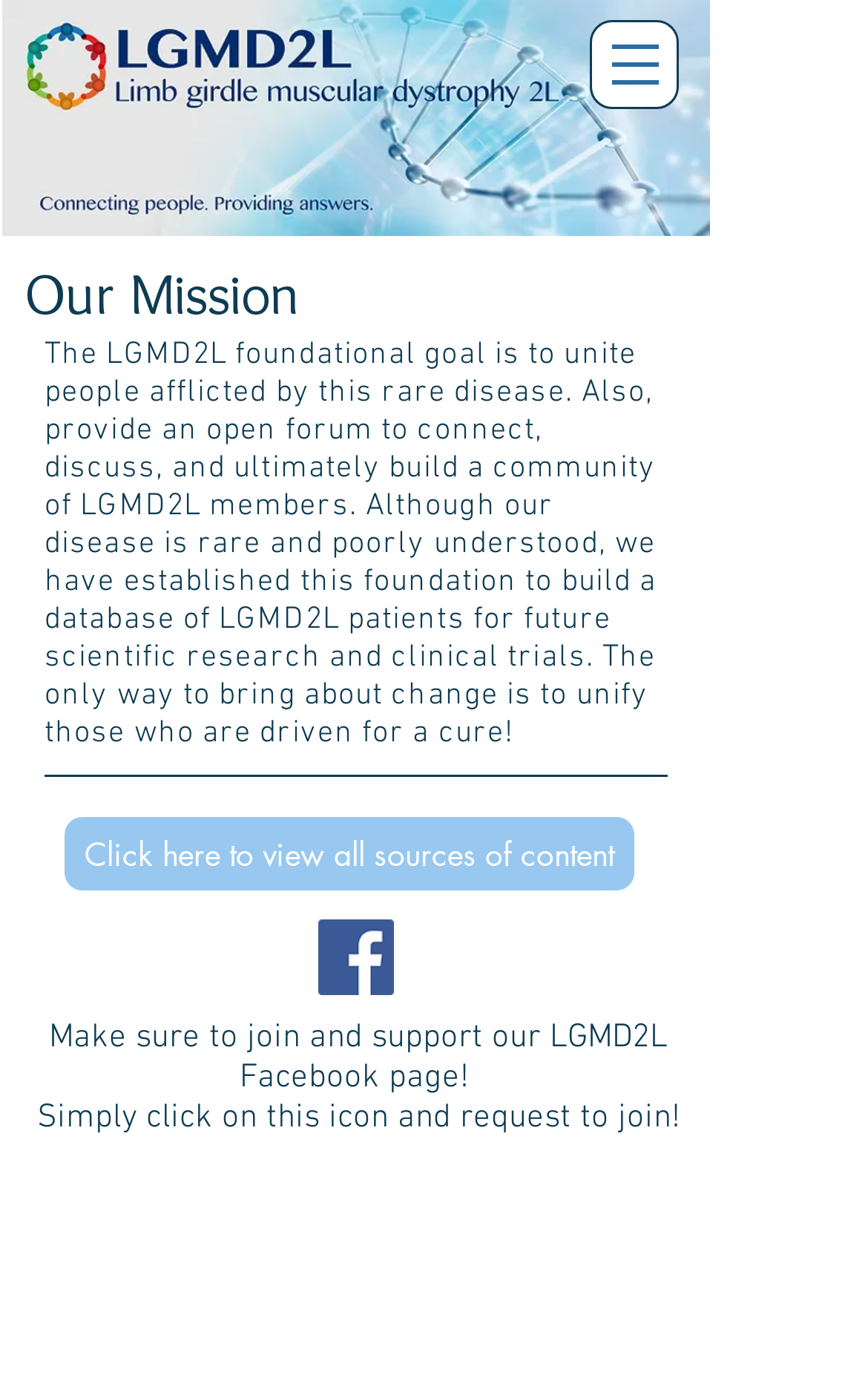Find the bounding box of the web element that fits this description: "alt="DINED User Forum"".

None